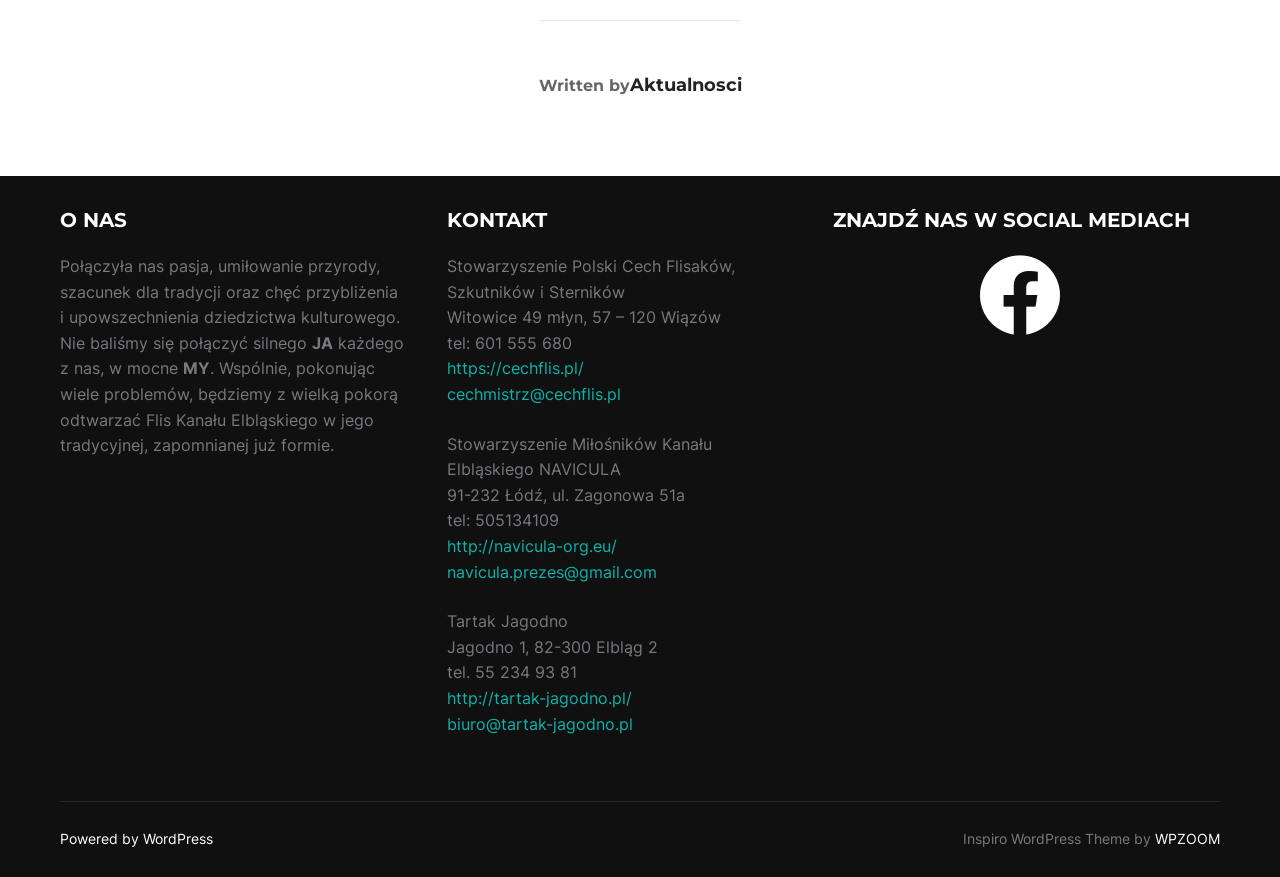What is the name of the author?
Using the details from the image, give an elaborate explanation to answer the question.

The author's name is found in the footer section of the webpage, where it says 'Written by' followed by a link 'Aktualnosci'.